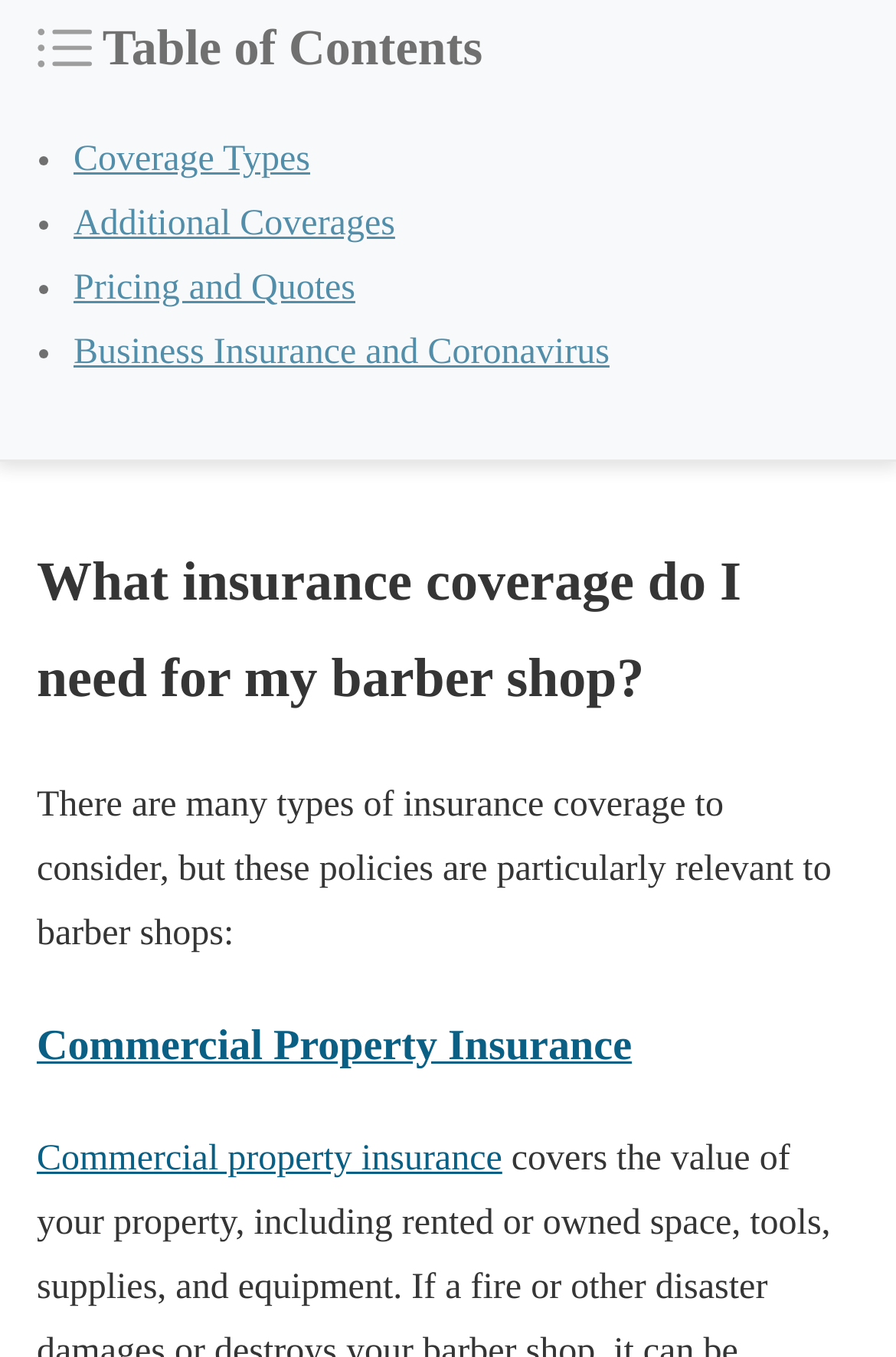Look at the image and give a detailed response to the following question: What is the second link under the heading?

The second link under the heading is 'Additional Coverages', which is located below the link 'Coverage Types' and above the link 'Pricing and Quotes'.